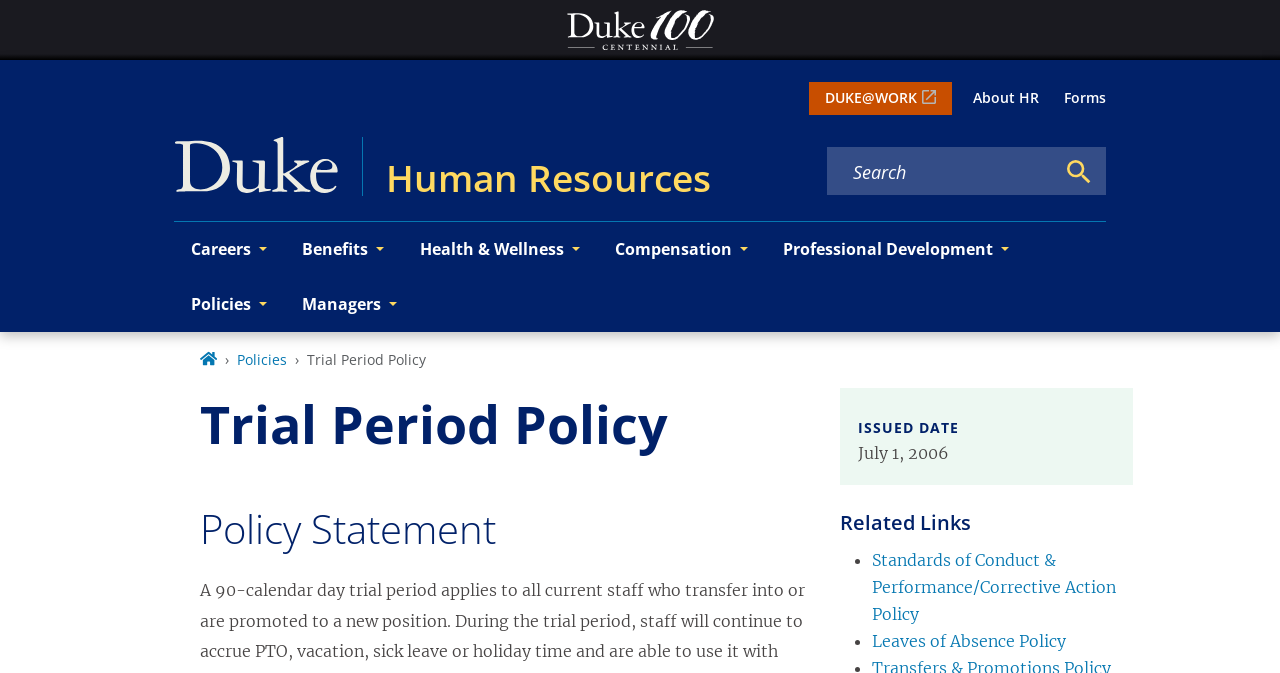Pinpoint the bounding box coordinates for the area that should be clicked to perform the following instruction: "Go to the Careers page".

[0.136, 0.329, 0.222, 0.411]